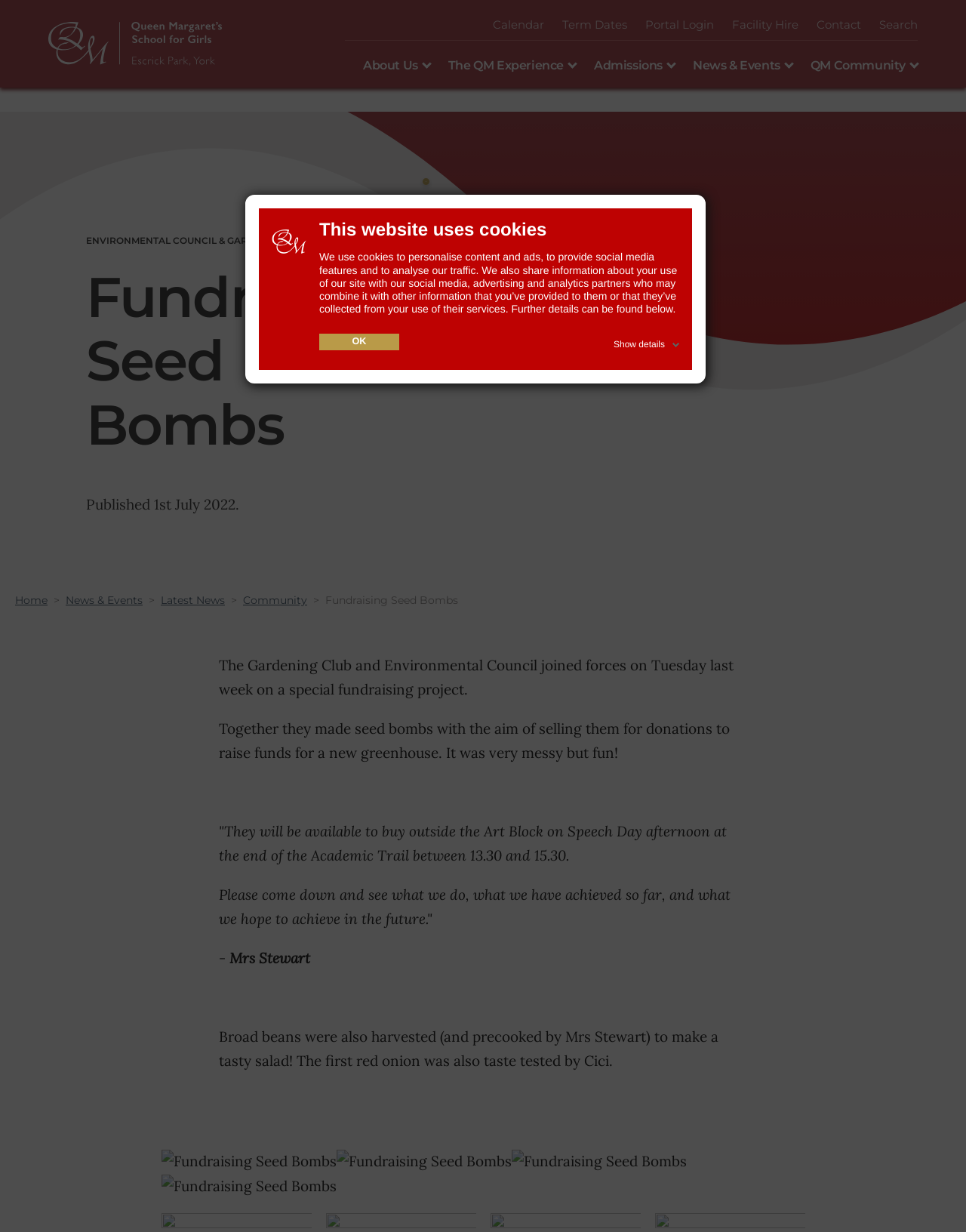Specify the bounding box coordinates of the area that needs to be clicked to achieve the following instruction: "Click the 'OK' button".

[0.33, 0.271, 0.413, 0.284]